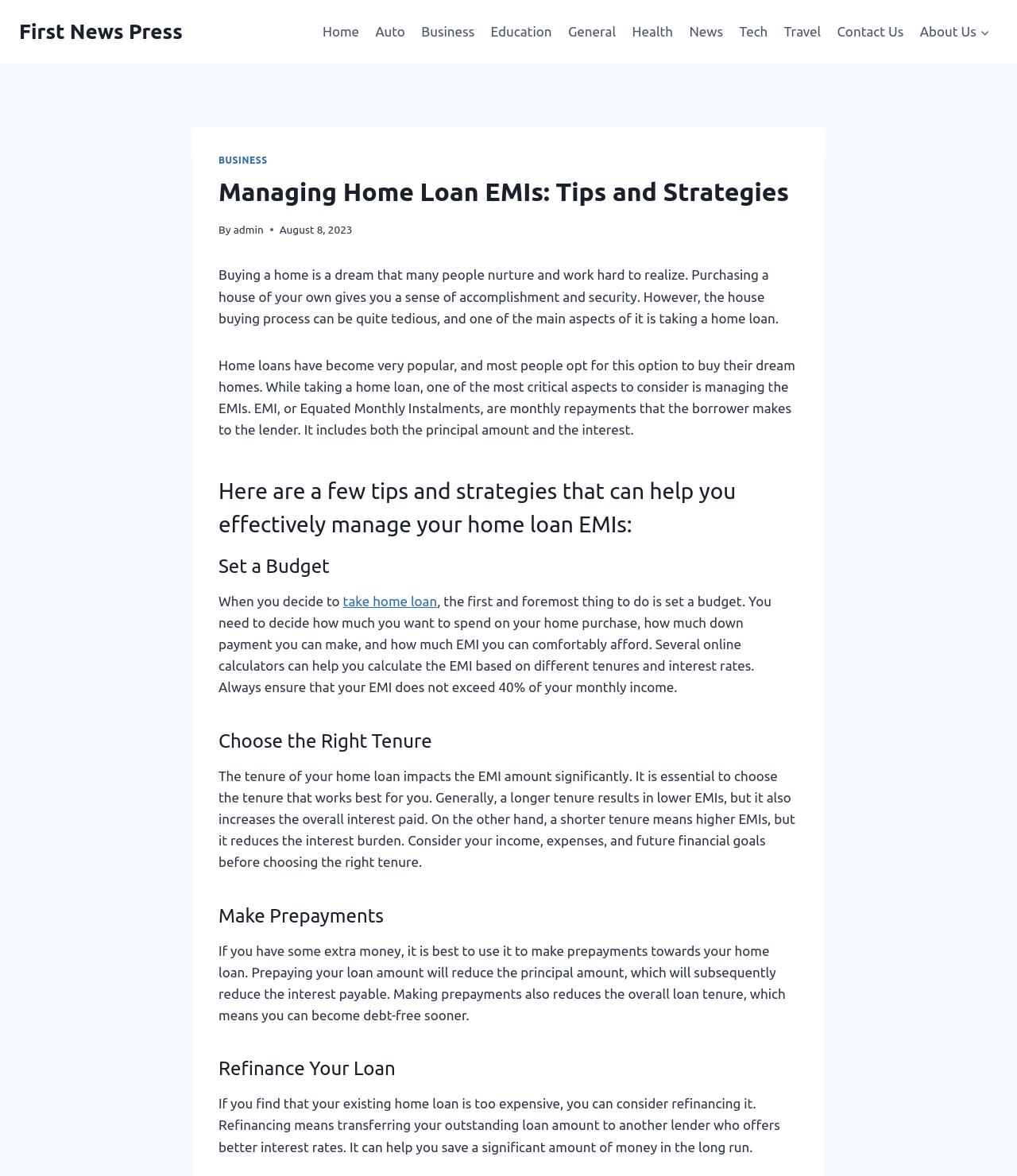What is refinancing a home loan?
Please answer the question with a detailed and comprehensive explanation.

The webpage explains that refinancing a home loan means transferring the outstanding loan amount to another lender who offers better interest rates, which can help in saving a significant amount of money in the long run.